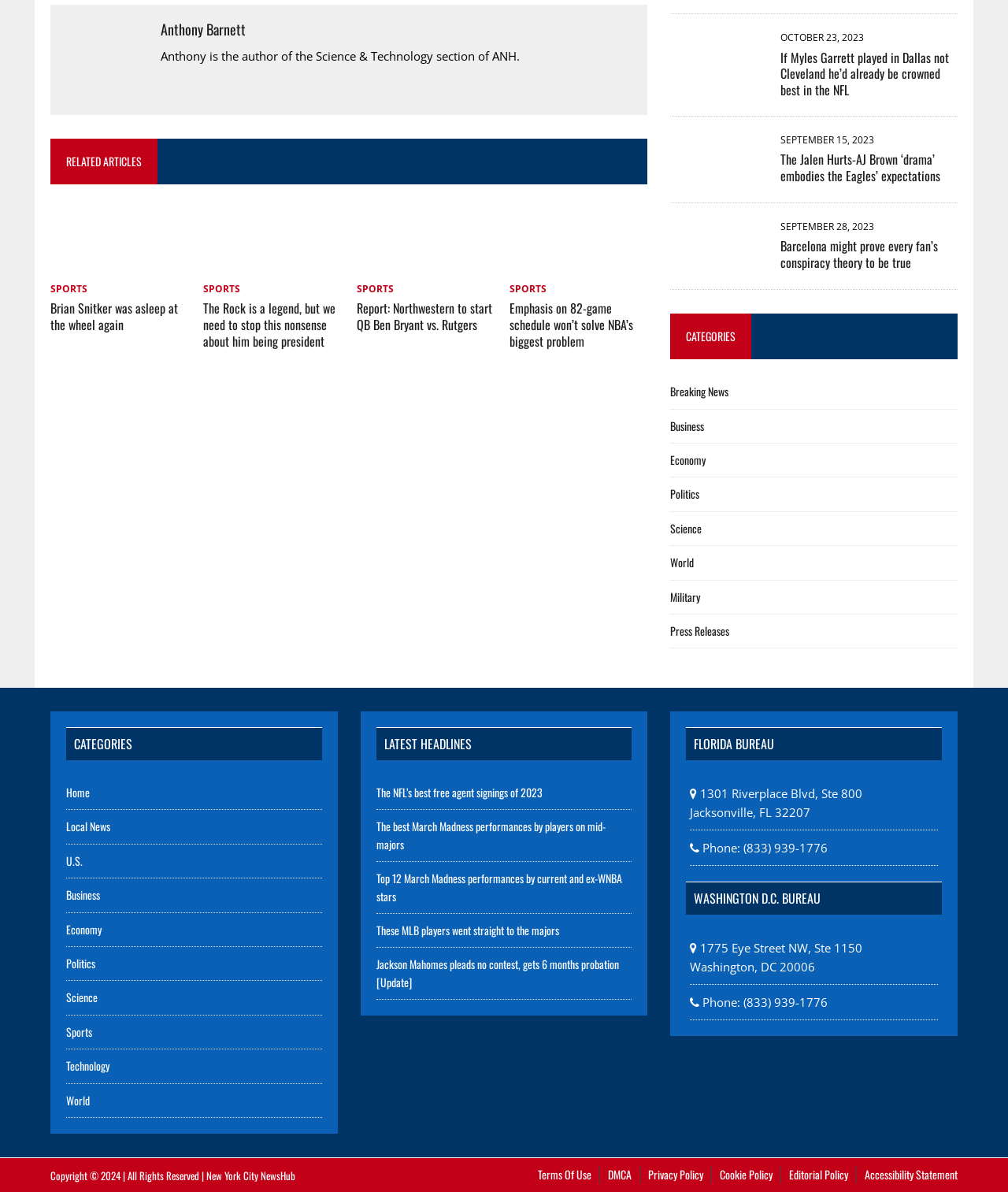Please identify the bounding box coordinates of where to click in order to follow the instruction: "View the article about Brian Snitker".

[0.05, 0.217, 0.187, 0.231]